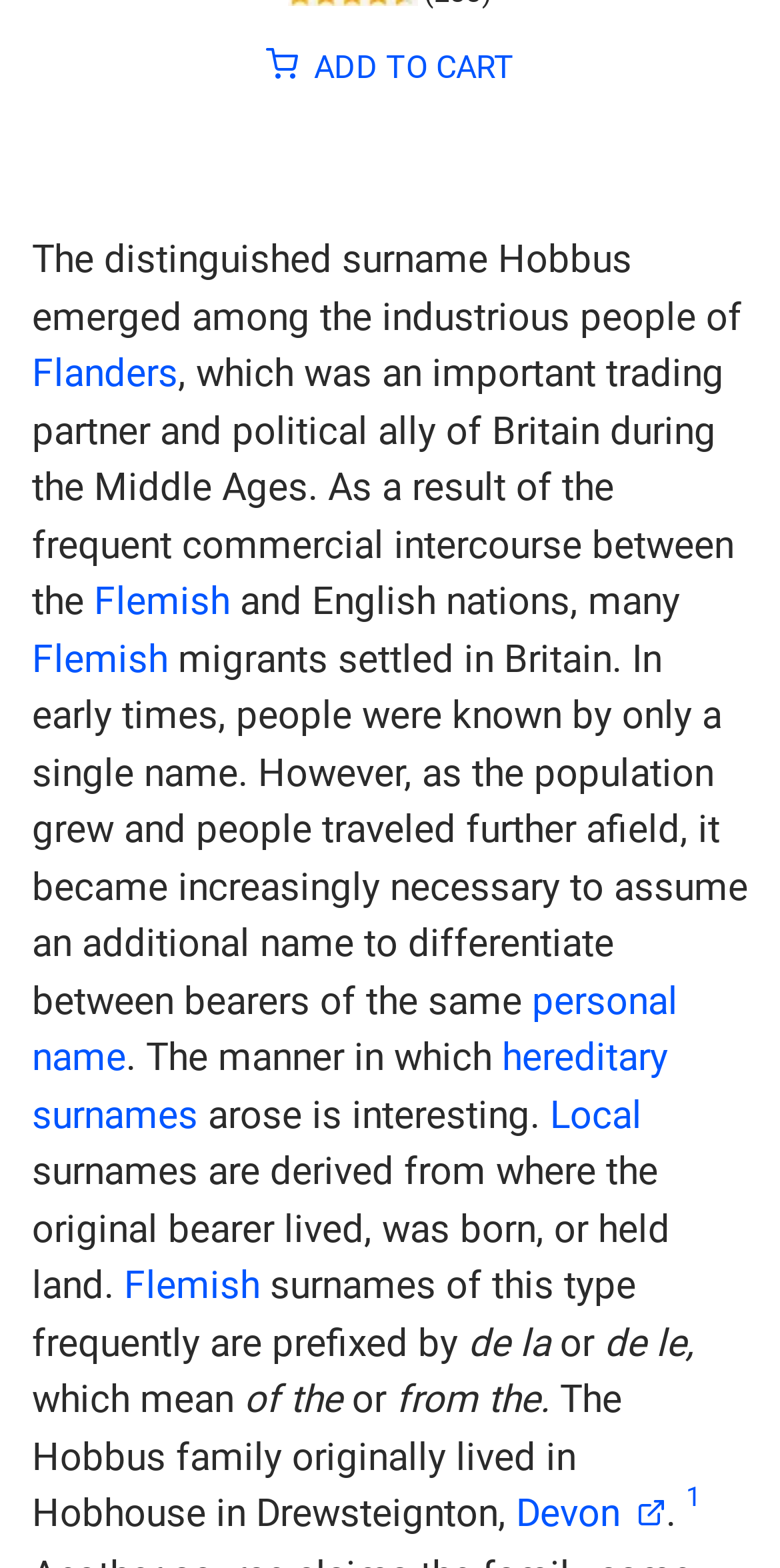Give the bounding box coordinates for this UI element: "personal name". The coordinates should be four float numbers between 0 and 1, arranged as [left, top, right, bottom].

[0.041, 0.624, 0.869, 0.689]